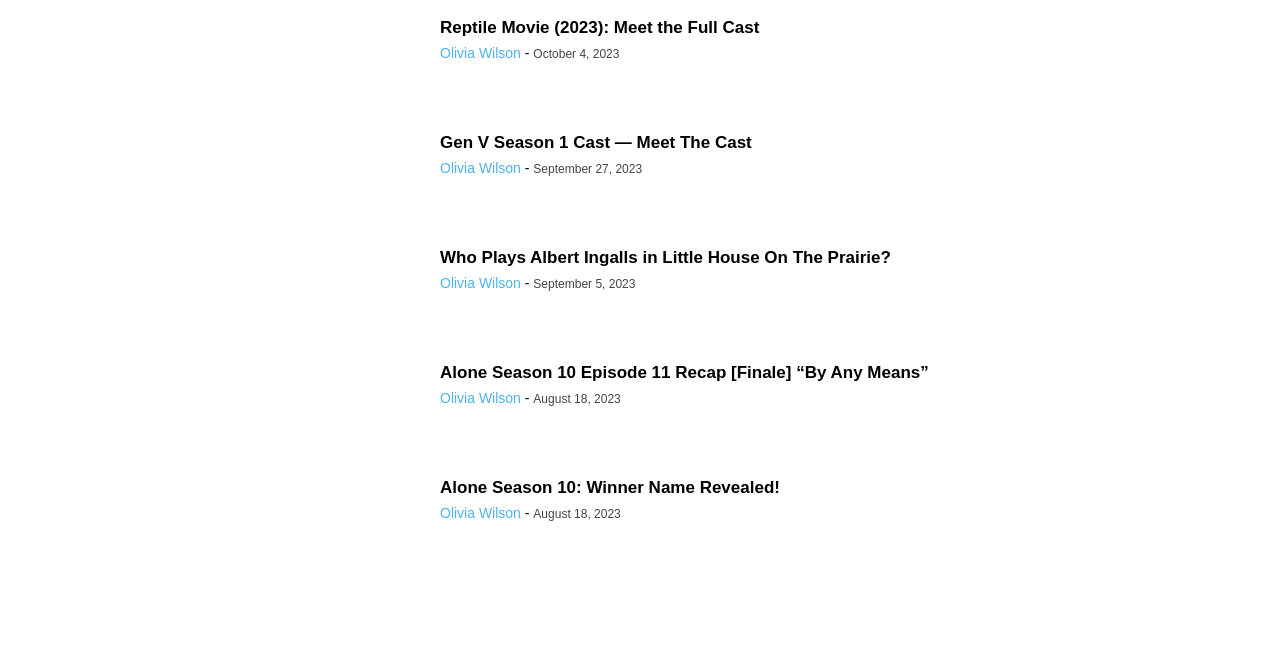Please identify the bounding box coordinates of the clickable area that will allow you to execute the instruction: "Click on Reptile Movie (2023): Meet the Full Cast".

[0.238, 0.027, 0.332, 0.162]